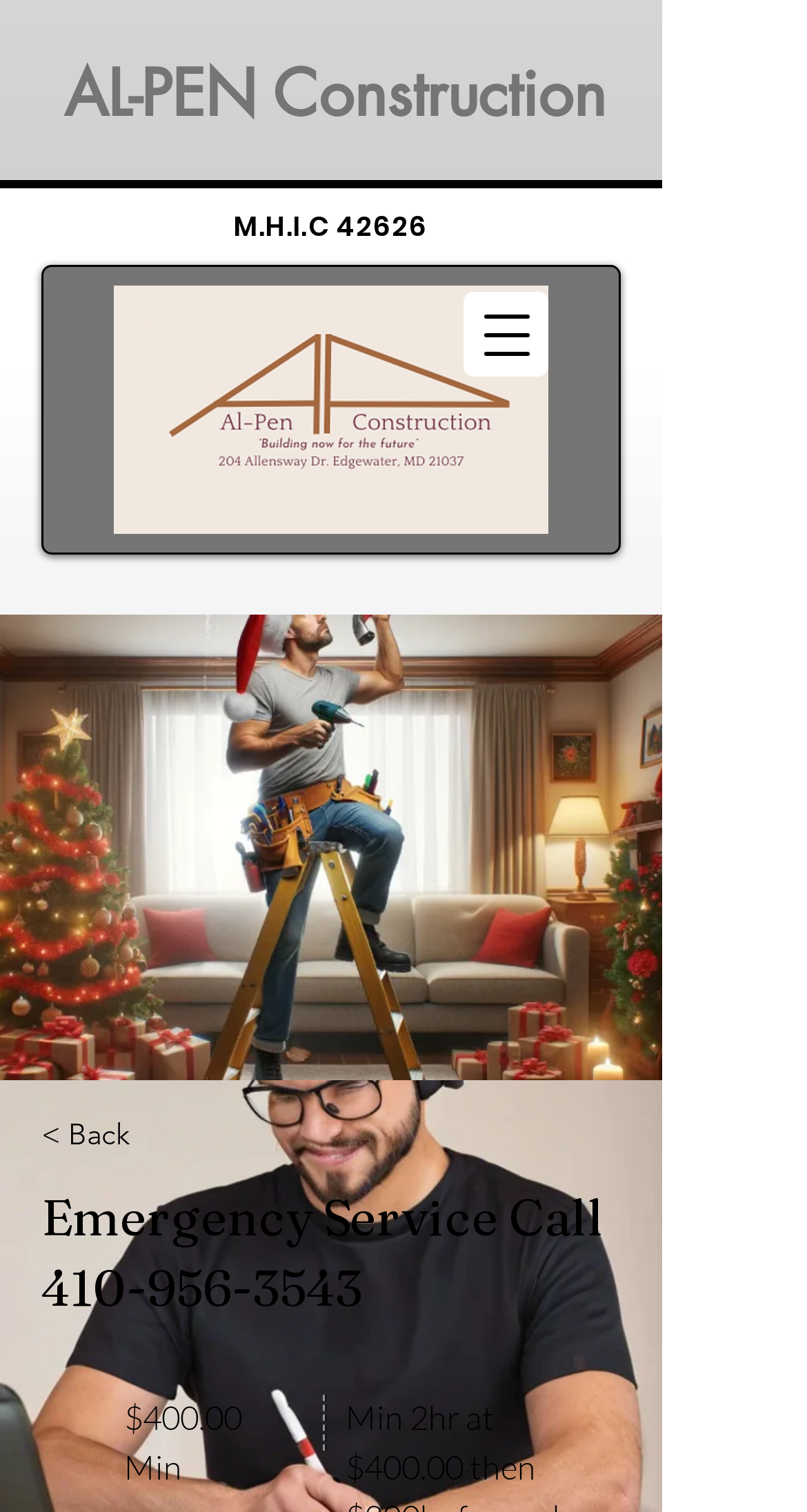Find the UI element described as: "aria-label="Open navigation menu"" and predict its bounding box coordinates. Ensure the coordinates are four float numbers between 0 and 1, [left, top, right, bottom].

[0.574, 0.193, 0.679, 0.249]